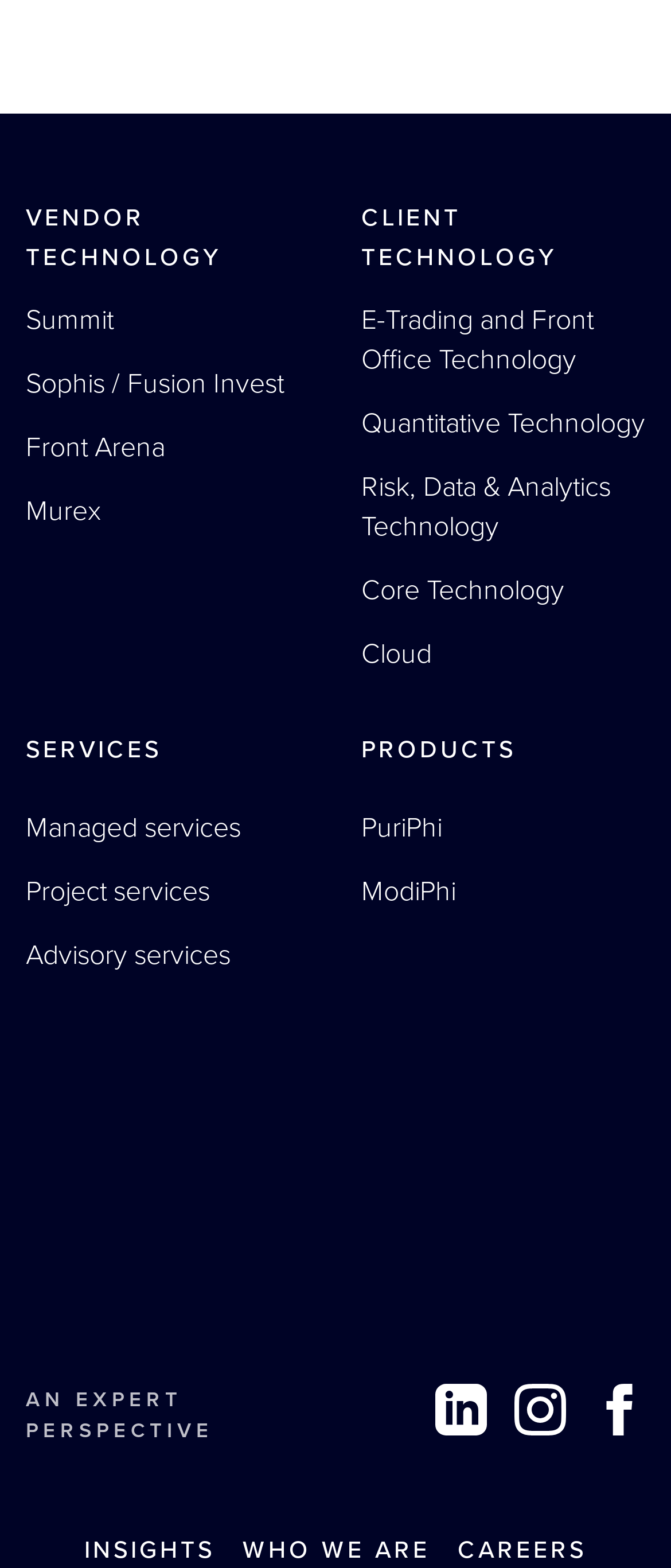Show the bounding box coordinates of the element that should be clicked to complete the task: "Check out Linkedin".

[0.649, 0.896, 0.726, 0.922]